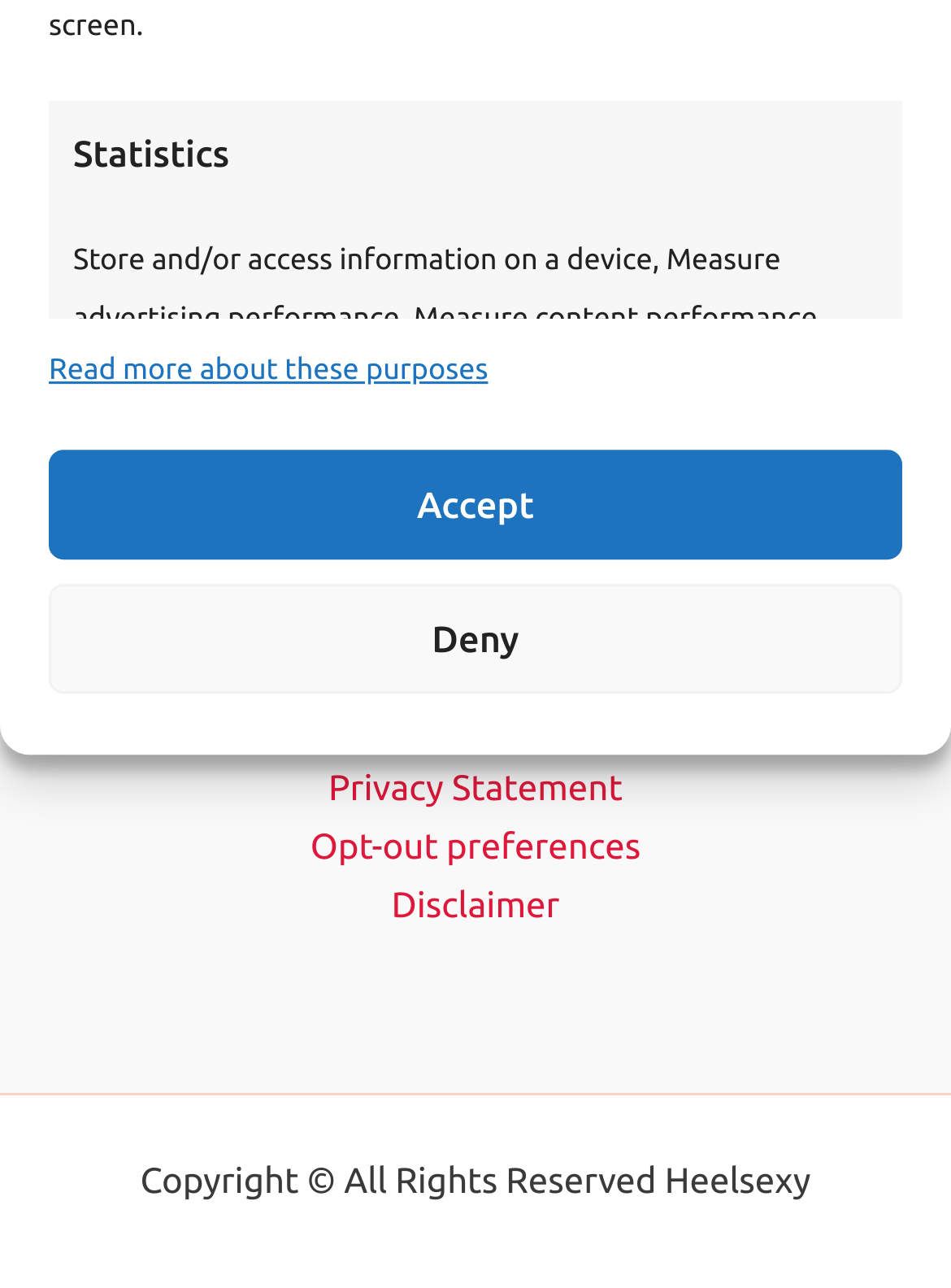Refer to the element description aria-label="Pinterest" and identify the corresponding bounding box in the screenshot. Format the coordinates as (top-left x, top-left y, bottom-right x, bottom-right y) with values in the range of 0 to 1.

[0.538, 0.24, 0.628, 0.307]